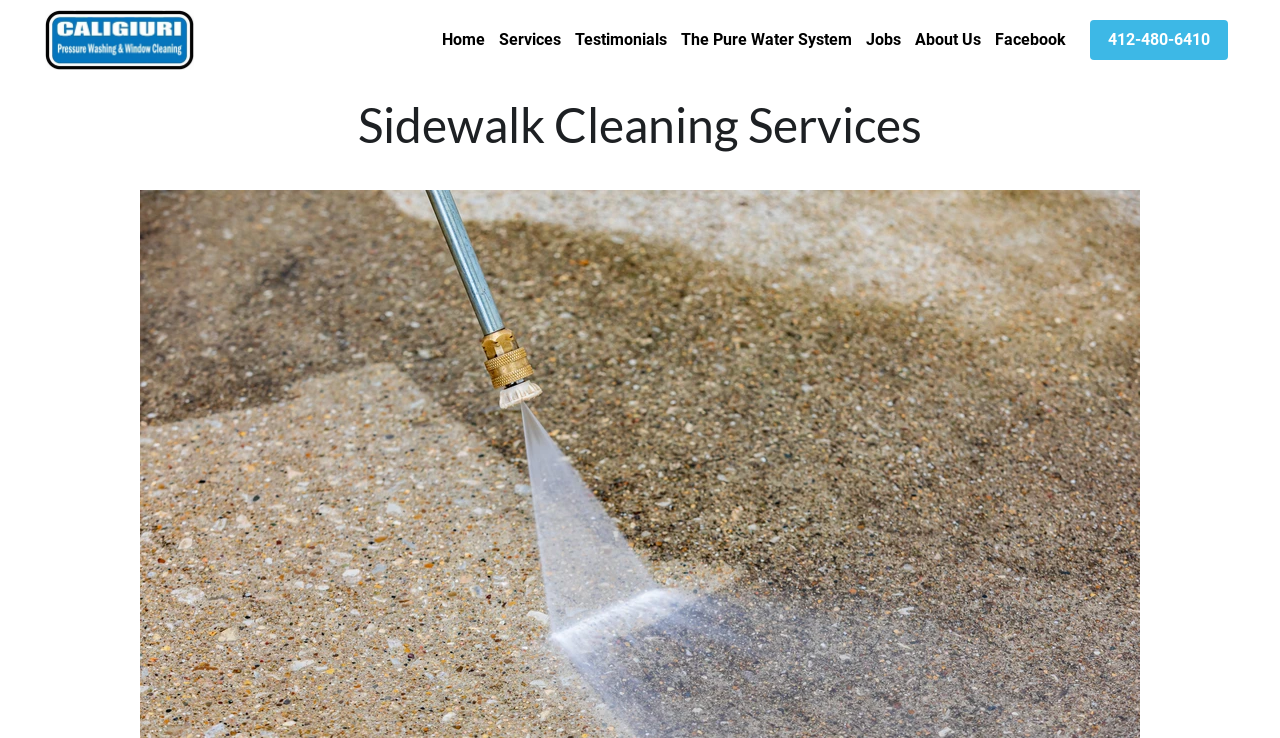Determine the bounding box coordinates for the UI element matching this description: "Domains".

None